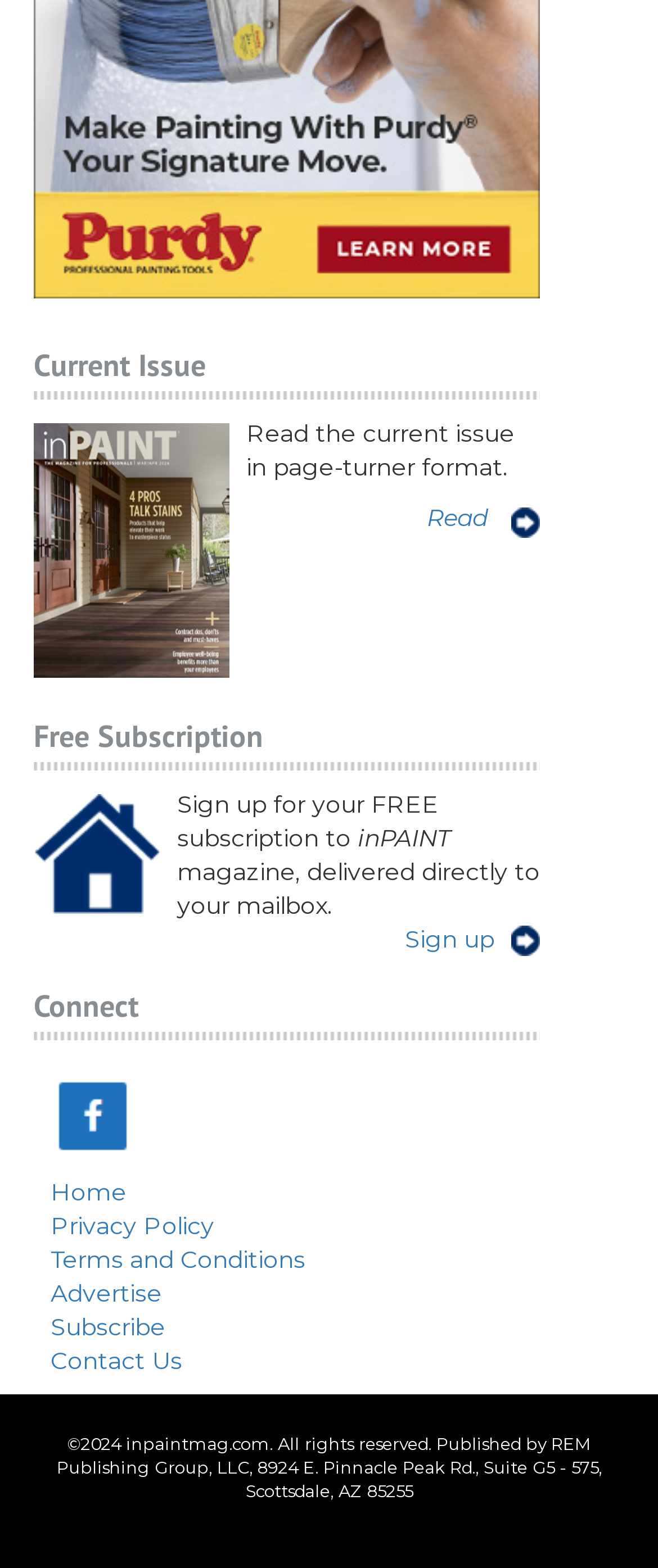Based on the description "Terms and Conditions", find the bounding box of the specified UI element.

[0.077, 0.793, 0.464, 0.813]